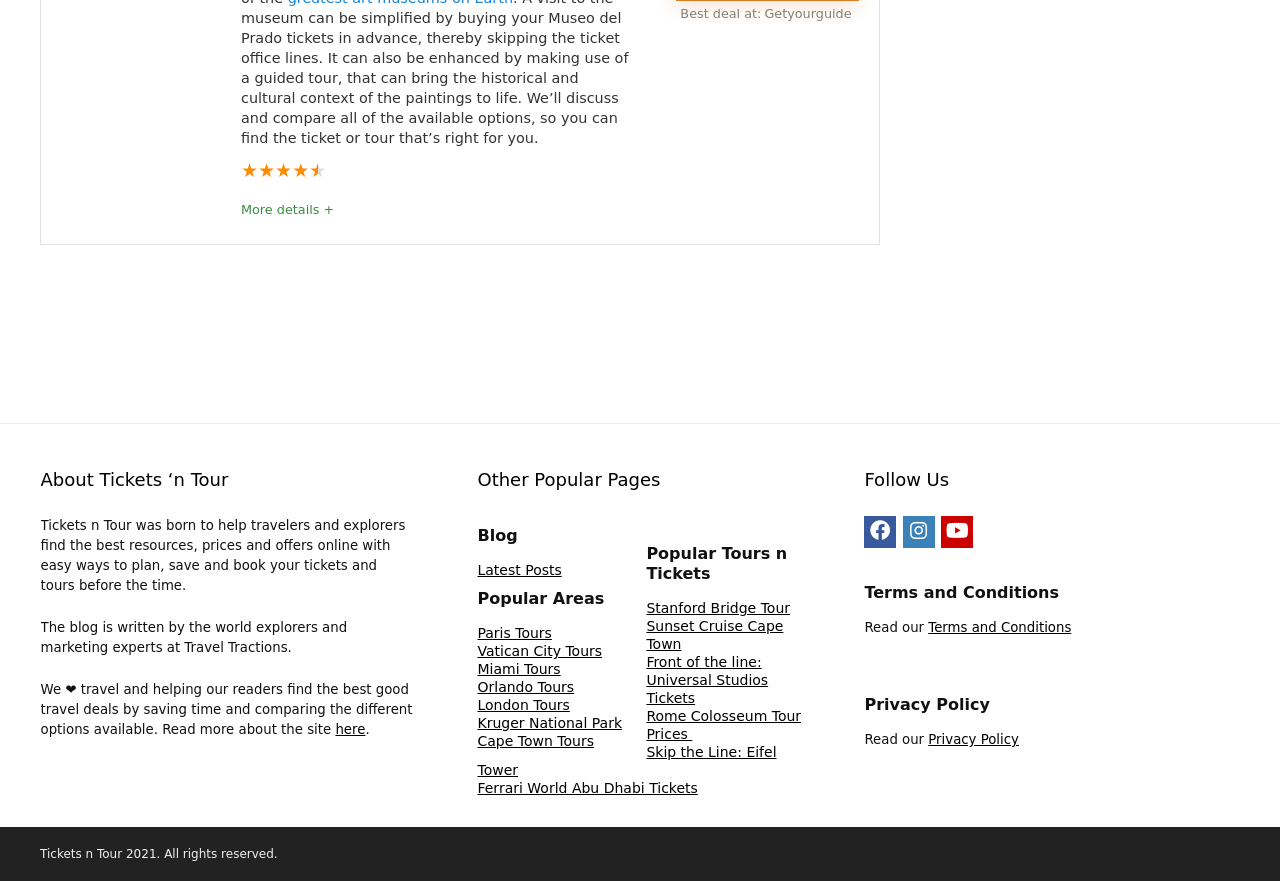From the webpage screenshot, predict the bounding box of the UI element that matches this description: "eyelash extension".

None